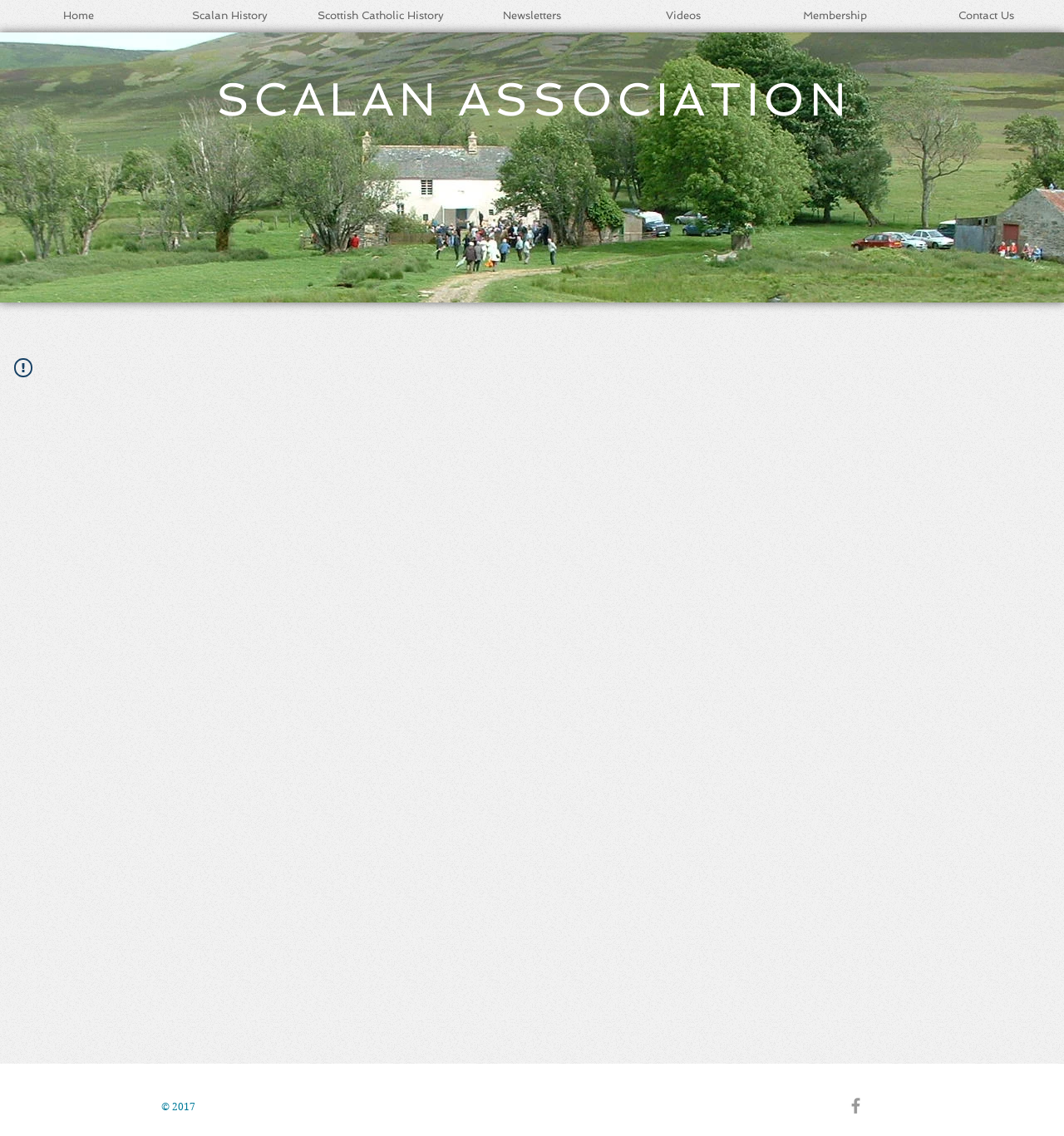Answer the following query with a single word or phrase:
What is the position of the image on the webpage?

Top-left